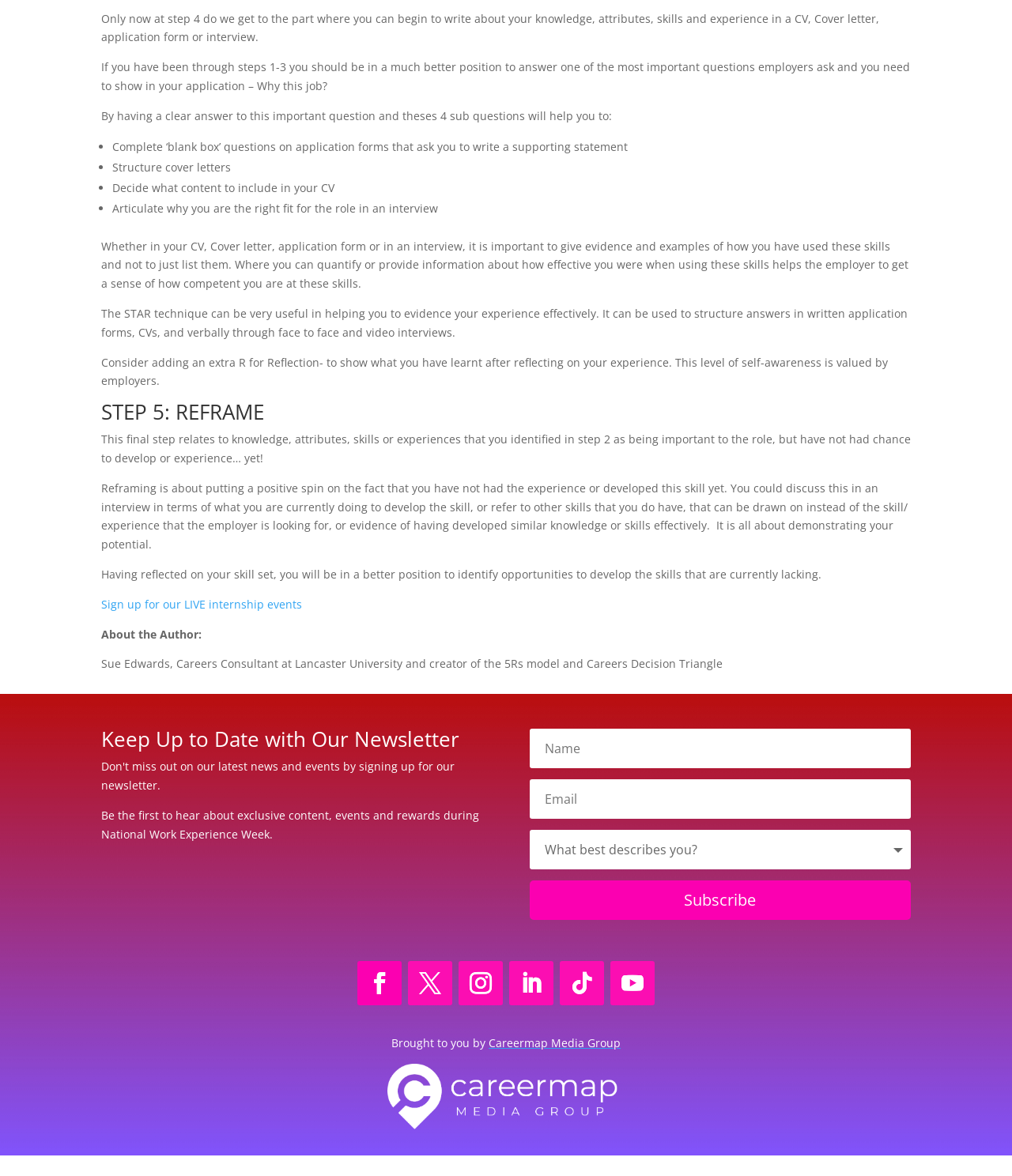Bounding box coordinates are specified in the format (top-left x, top-left y, bottom-right x, bottom-right y). All values are floating point numbers bounded between 0 and 1. Please provide the bounding box coordinate of the region this sentence describes: name="et_pb_signup_email" placeholder="Email"

[0.523, 0.663, 0.9, 0.696]